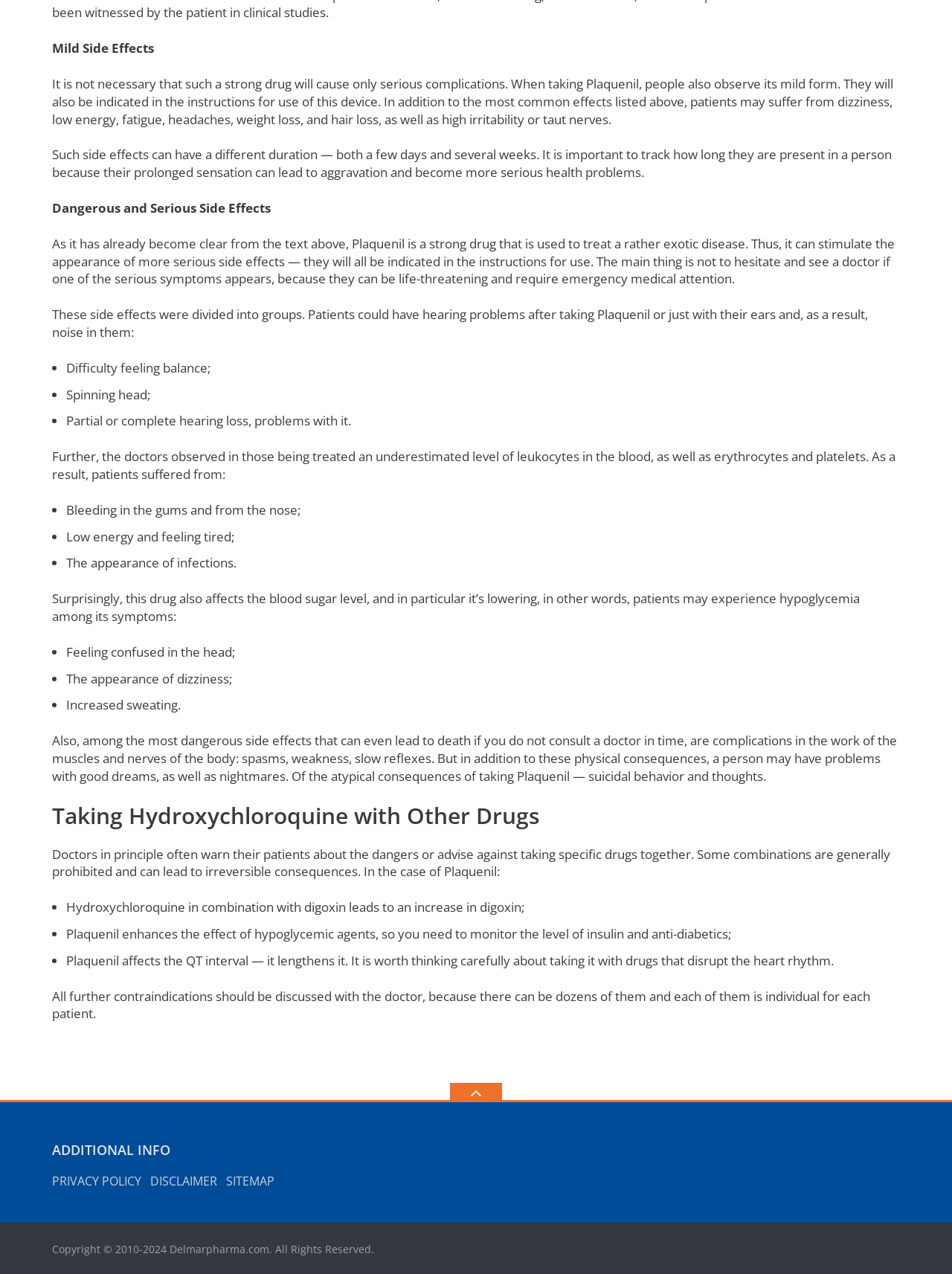Given the element description DISCLAIMER, identify the bounding box coordinates for the UI element on the webpage screenshot. The format should be (top-left x, top-left y, bottom-right x, bottom-right y), with values between 0 and 1.

[0.158, 0.921, 0.228, 0.933]